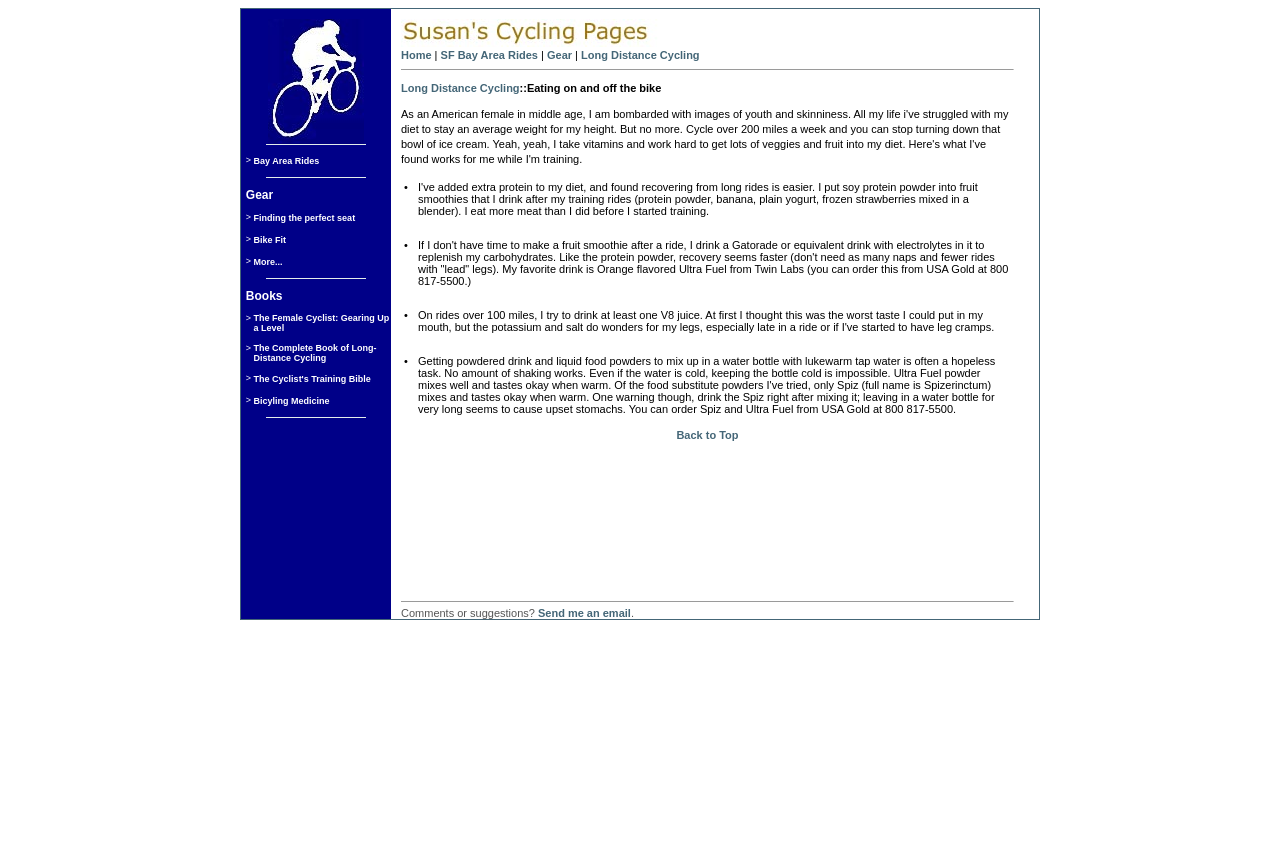Please reply to the following question with a single word or a short phrase:
What is the main topic of this webpage?

Cycling